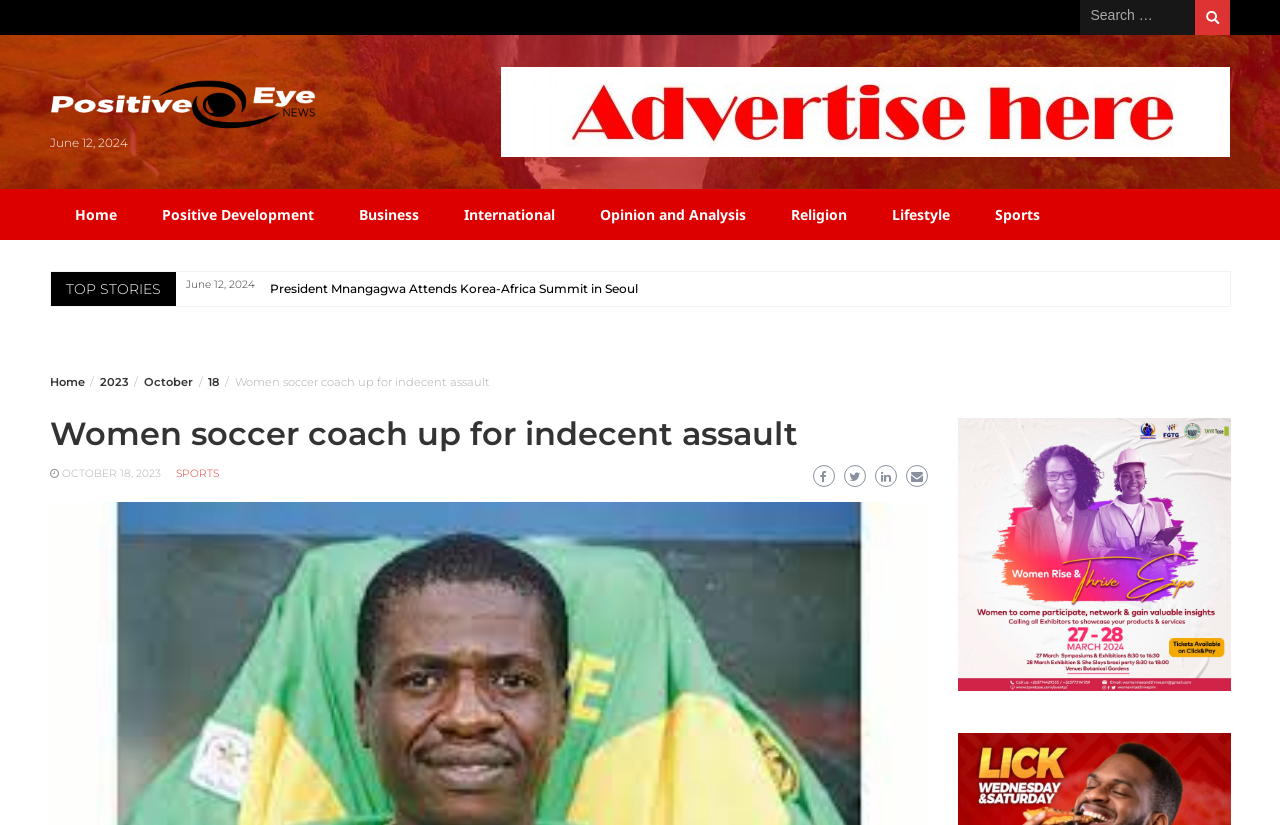Identify the coordinates of the bounding box for the element described below: "October 18, 2023". Return the coordinates as four float numbers between 0 and 1: [left, top, right, bottom].

[0.048, 0.566, 0.125, 0.582]